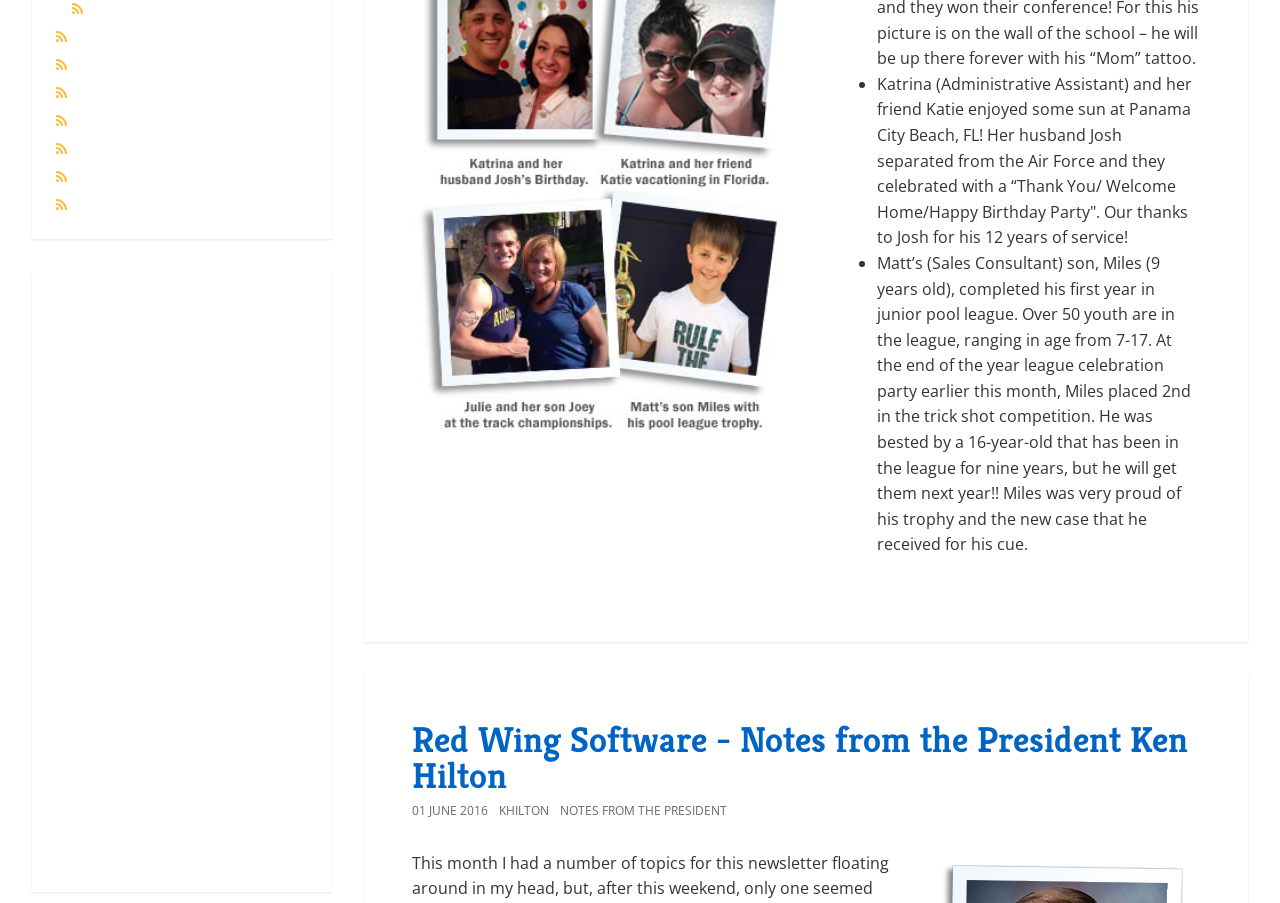Answer this question using a single word or a brief phrase:
What is the name of the person who wrote the blog post?

Ken Hilton